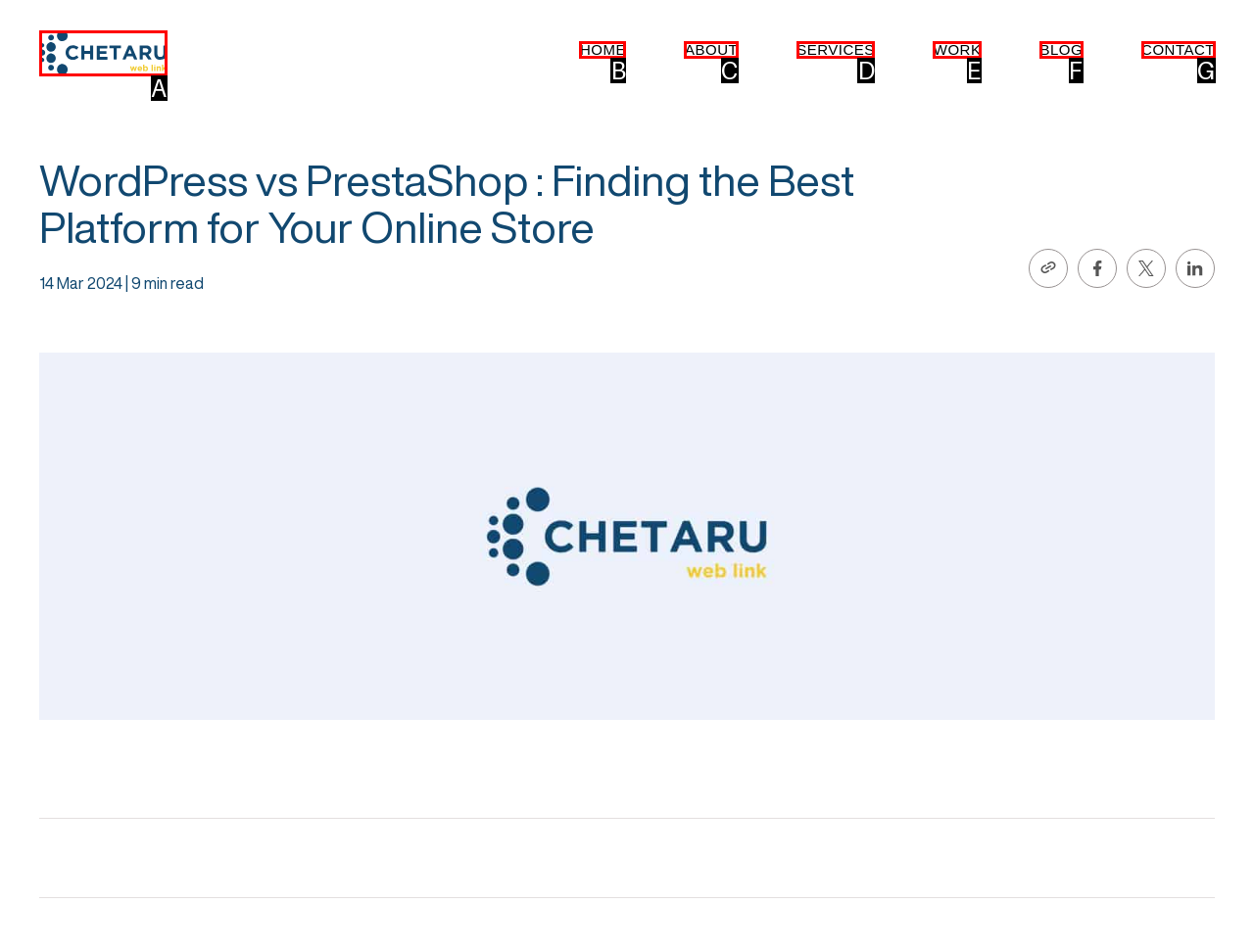Identify the HTML element that best matches the description: Home. Provide your answer by selecting the corresponding letter from the given options.

B